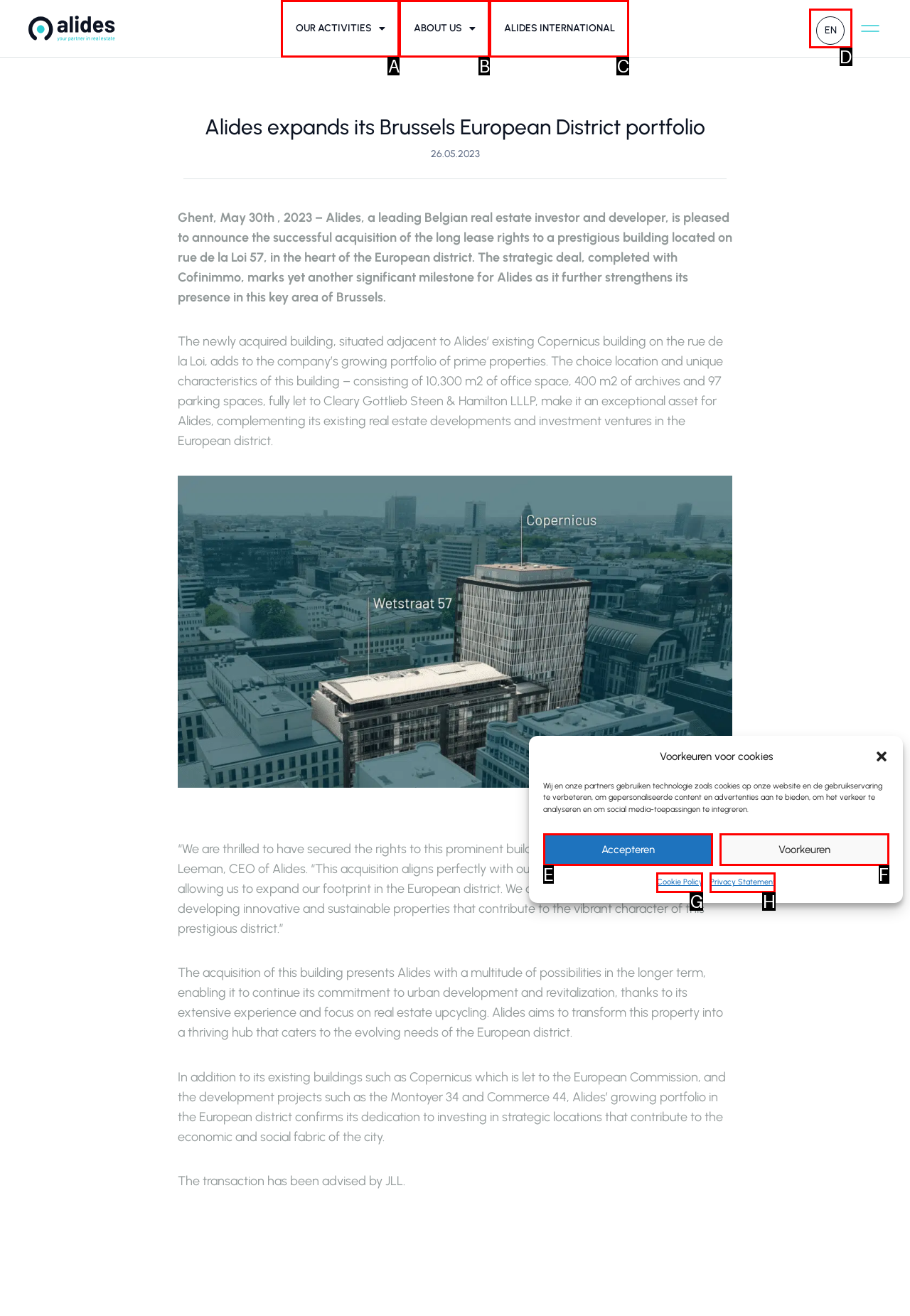Determine which HTML element matches the given description: Privacy Statement. Provide the corresponding option's letter directly.

H